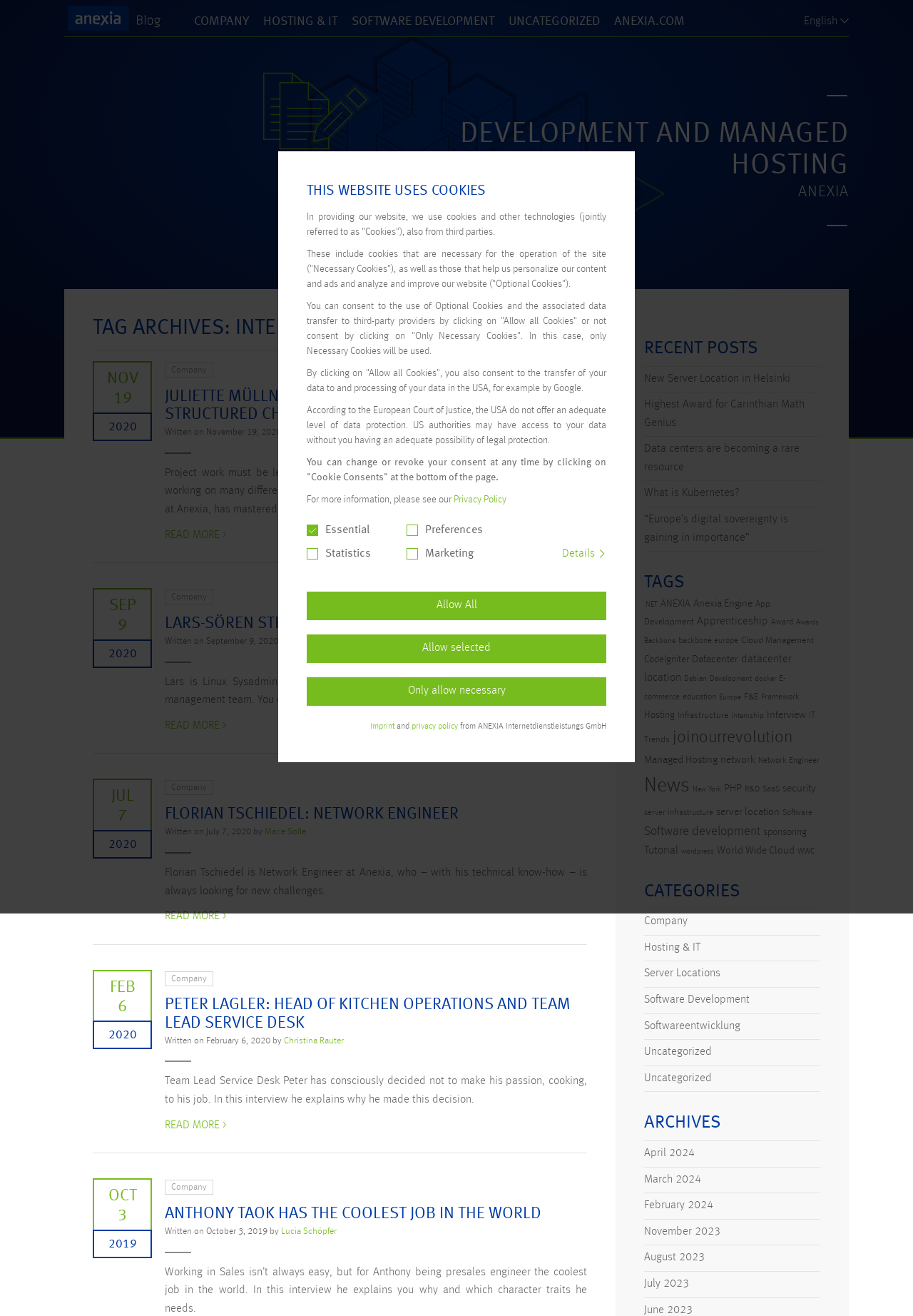Identify the bounding box coordinates of the element that should be clicked to fulfill this task: "View the 'TAG ARCHIVES: INTERVIEW' section". The coordinates should be provided as four float numbers between 0 and 1, i.e., [left, top, right, bottom].

[0.102, 0.241, 0.643, 0.258]